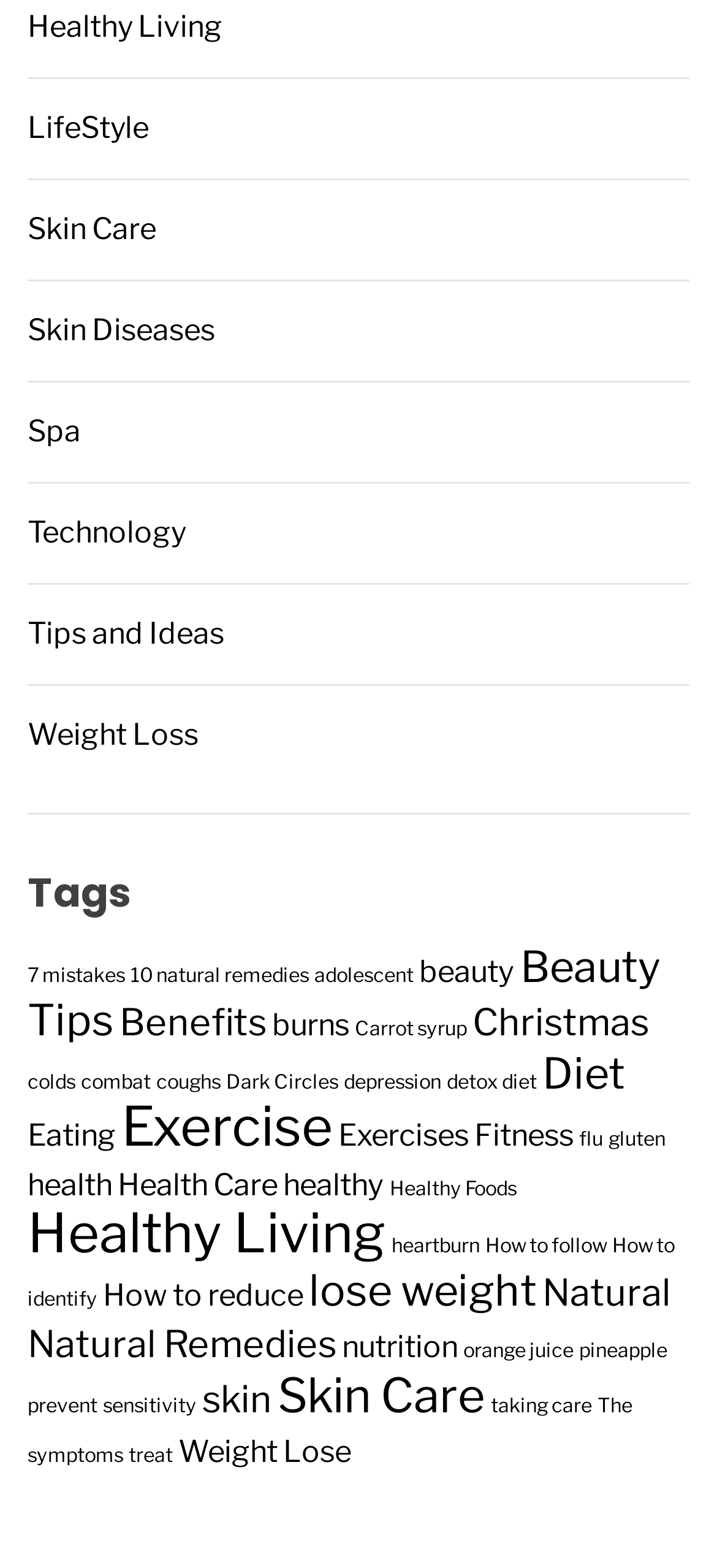Reply to the question with a single word or phrase:
What is the category with the most items?

Exercise